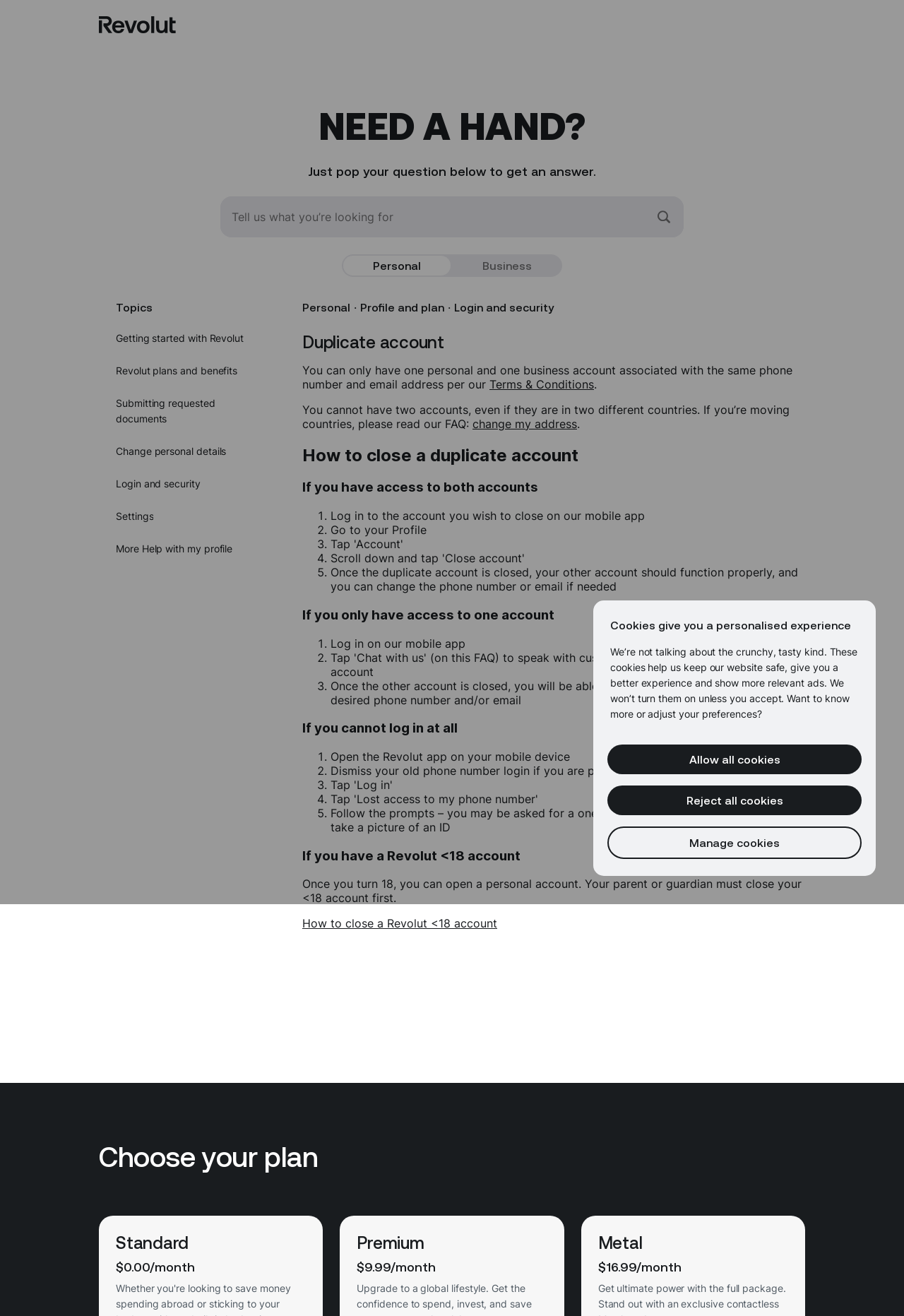Determine the bounding box coordinates of the region to click in order to accomplish the following instruction: "Close a duplicate account". Provide the coordinates as four float numbers between 0 and 1, specifically [left, top, right, bottom].

[0.334, 0.338, 0.891, 0.353]